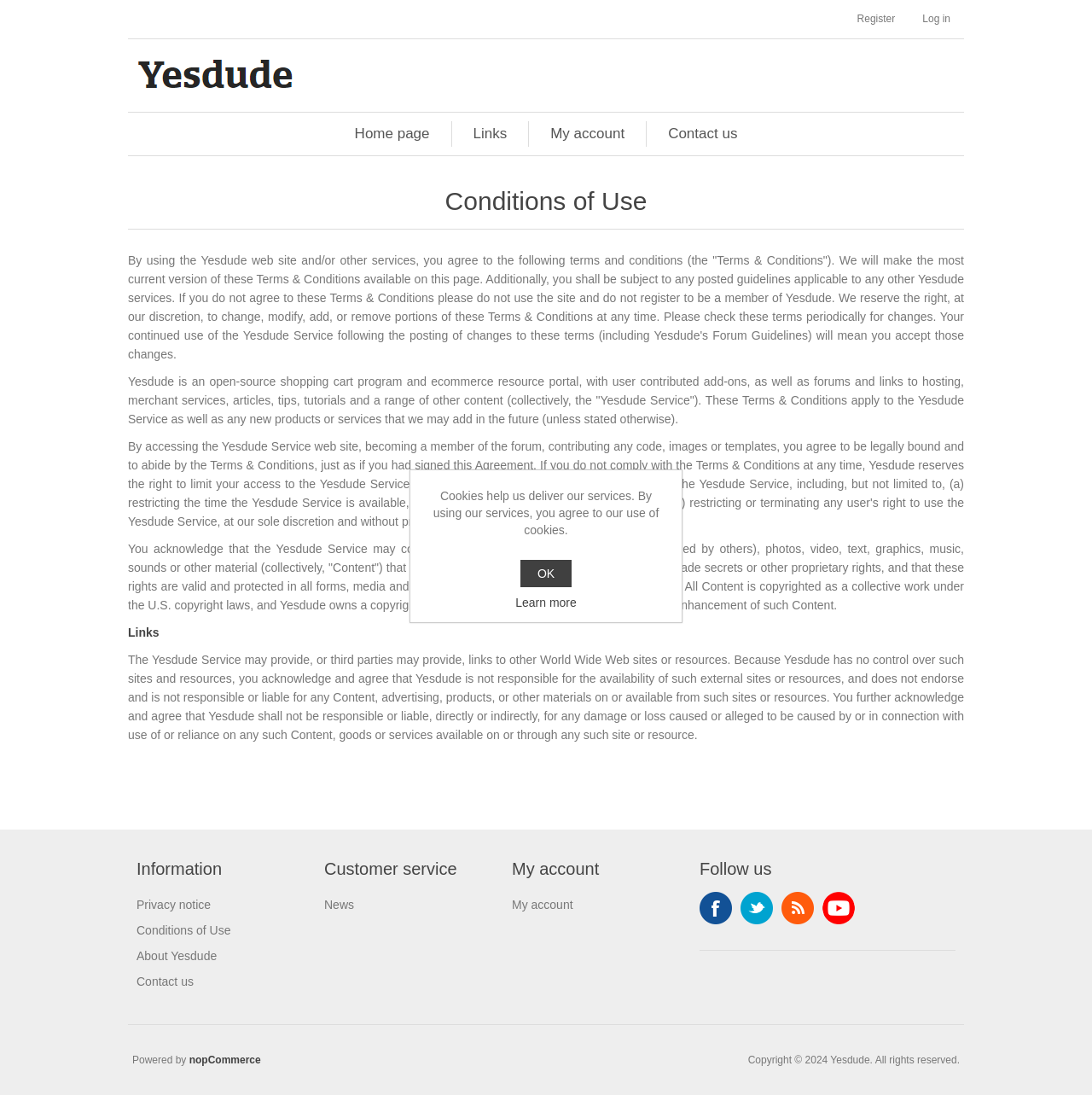Please find the bounding box coordinates of the element that needs to be clicked to perform the following instruction: "Register". The bounding box coordinates should be four float numbers between 0 and 1, represented as [left, top, right, bottom].

[0.785, 0.0, 0.82, 0.035]